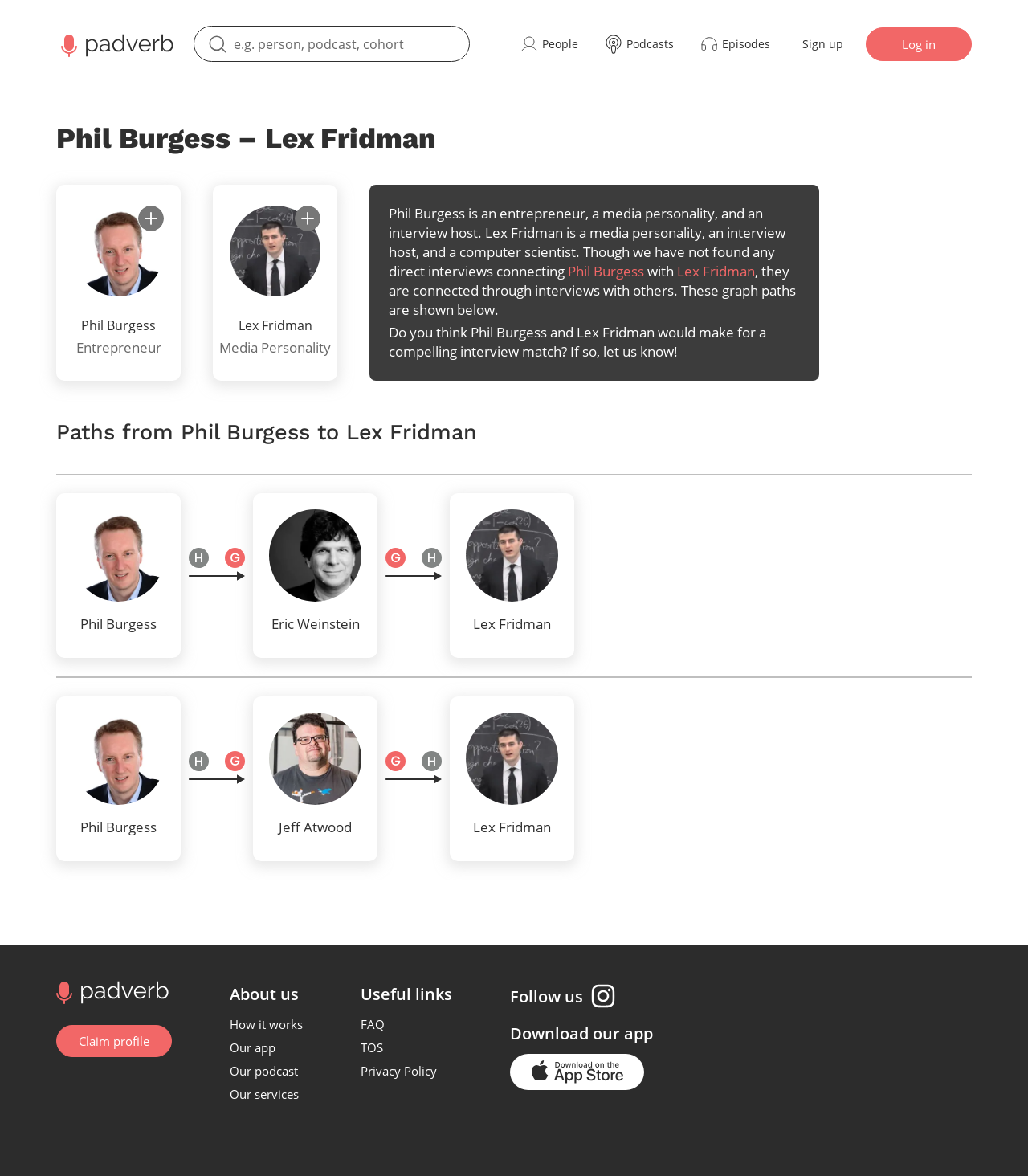Craft a detailed narrative of the webpage's structure and content.

This webpage is about a podcast interview graph connection between Phil Burgess and Lex Fridman. At the top, there is a main page link and a search box. Below that, there are three links: "People", "Podcasts", and "Episodes", each accompanied by an image. To the right of these links, there are two buttons: "Sign up" and "Log in".

The main content of the page is divided into two sections. The first section has a heading "Phil Burgess – Lex Fridman" and contains two links, one for Phil Burgess and one for Lex Fridman, each with a subscribe button and an image. Below these links, there is a paragraph of text describing Phil Burgess and Lex Fridman.

The second section has a heading "Paths from Phil Burgess to Lex Fridman" and displays a graph of connections between Phil Burgess and Lex Fridman through other individuals, including Eric Weinstein and Jeff Atwood. Each connection is represented by a link with an image.

At the bottom of the page, there is a section with links to the home page, a claim profile link, and several useful links, including "About us", "How it works", and "Our app". There is also a section with links to social media and a link to download the app.